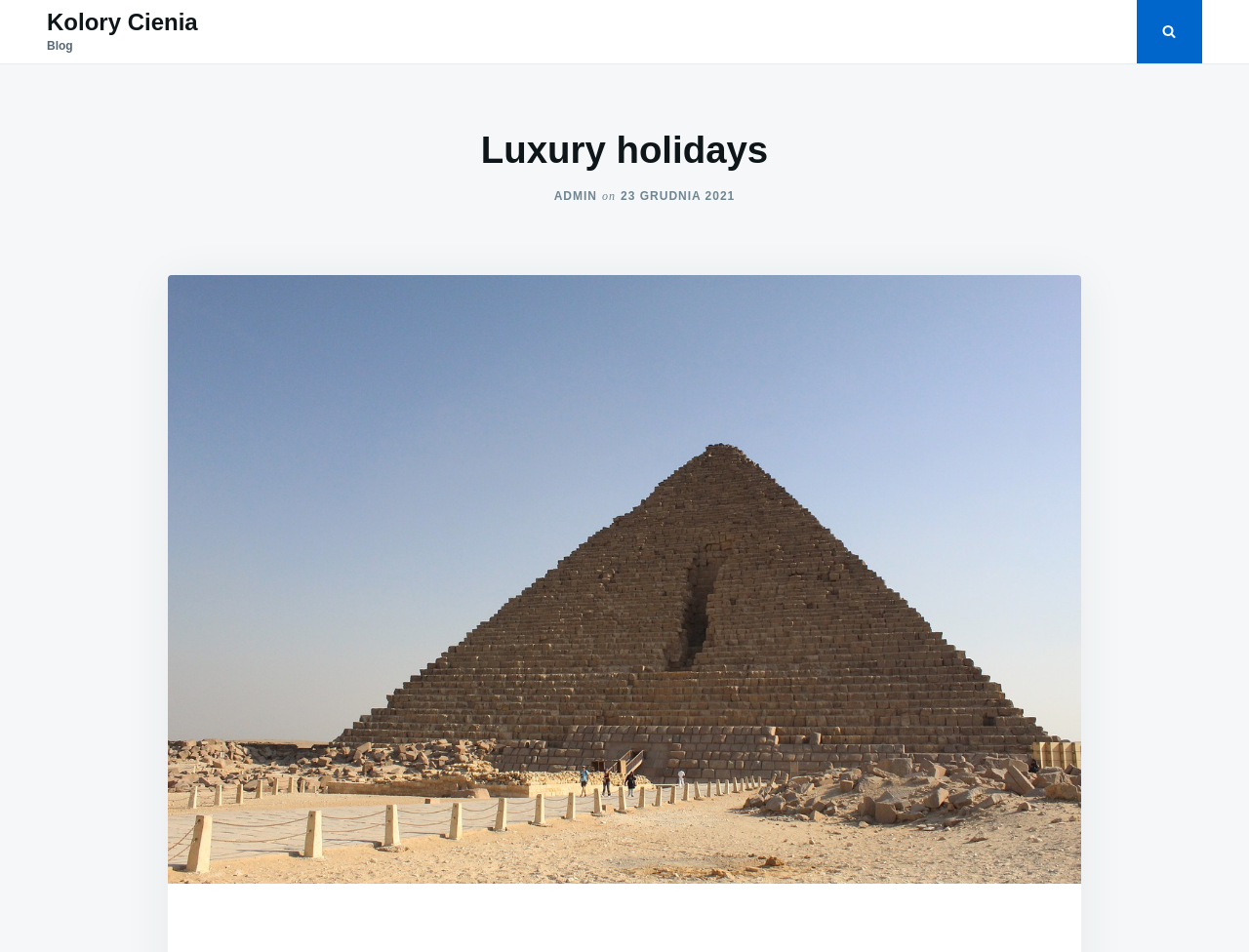Create an elaborate caption that covers all aspects of the webpage.

The webpage is about luxury holidays, specifically related to Kolory Cienia. At the top, there is a search bar with a label "Search for:" and a text input field, taking up most of the width of the page. 

Below the search bar, there are two links, "Kolory Cienia" and "Blog", positioned side by side, with "Kolory Cienia" being slightly larger. 

To the right of the search bar, there is a button that, when expanded, reveals a form wrapper. Within this form wrapper, there is a header section with a heading "Luxury holidays" in a prominent font size. Below the heading, there are two links, "ADMIN" and "23 GRUDNIA 2021", with the latter having a timestamp associated with it.